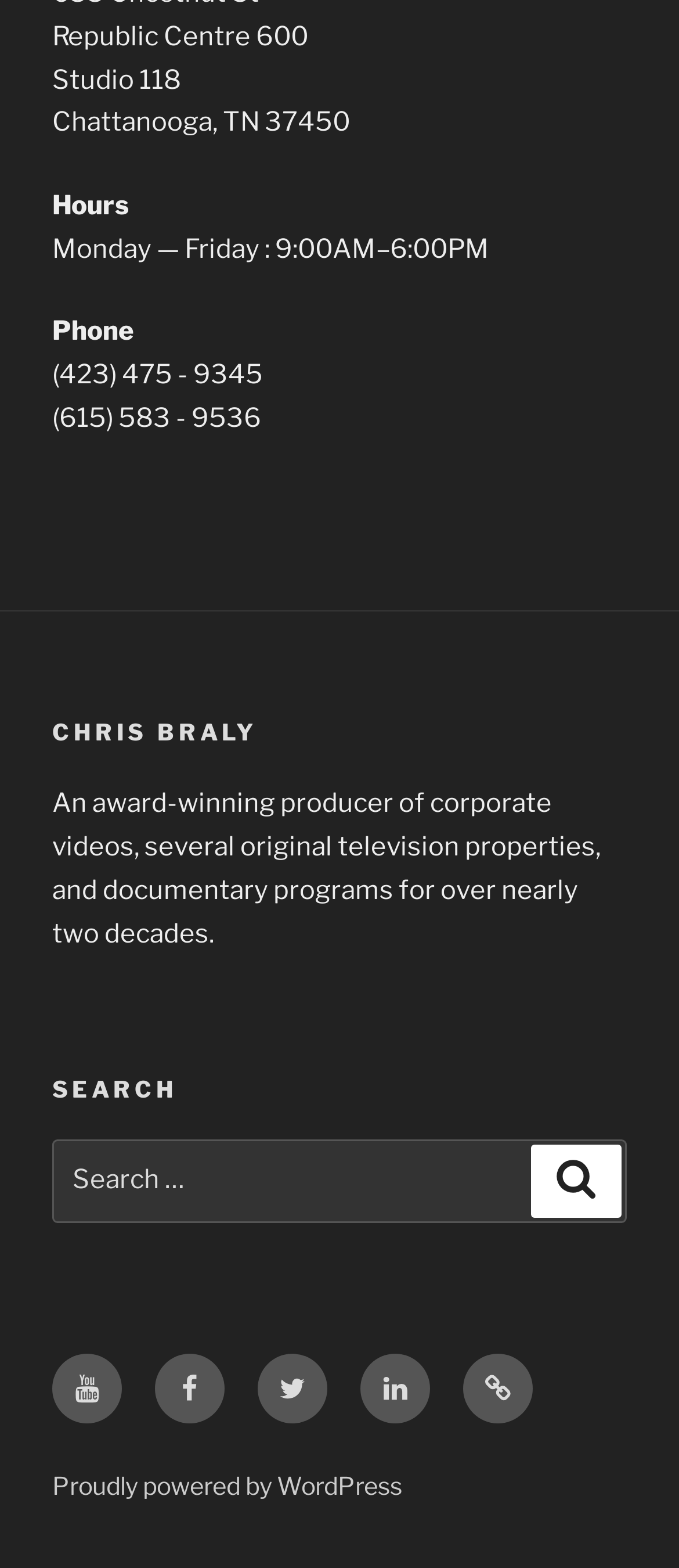Respond with a single word or phrase for the following question: 
What is Chris Braly's profession?

Producer